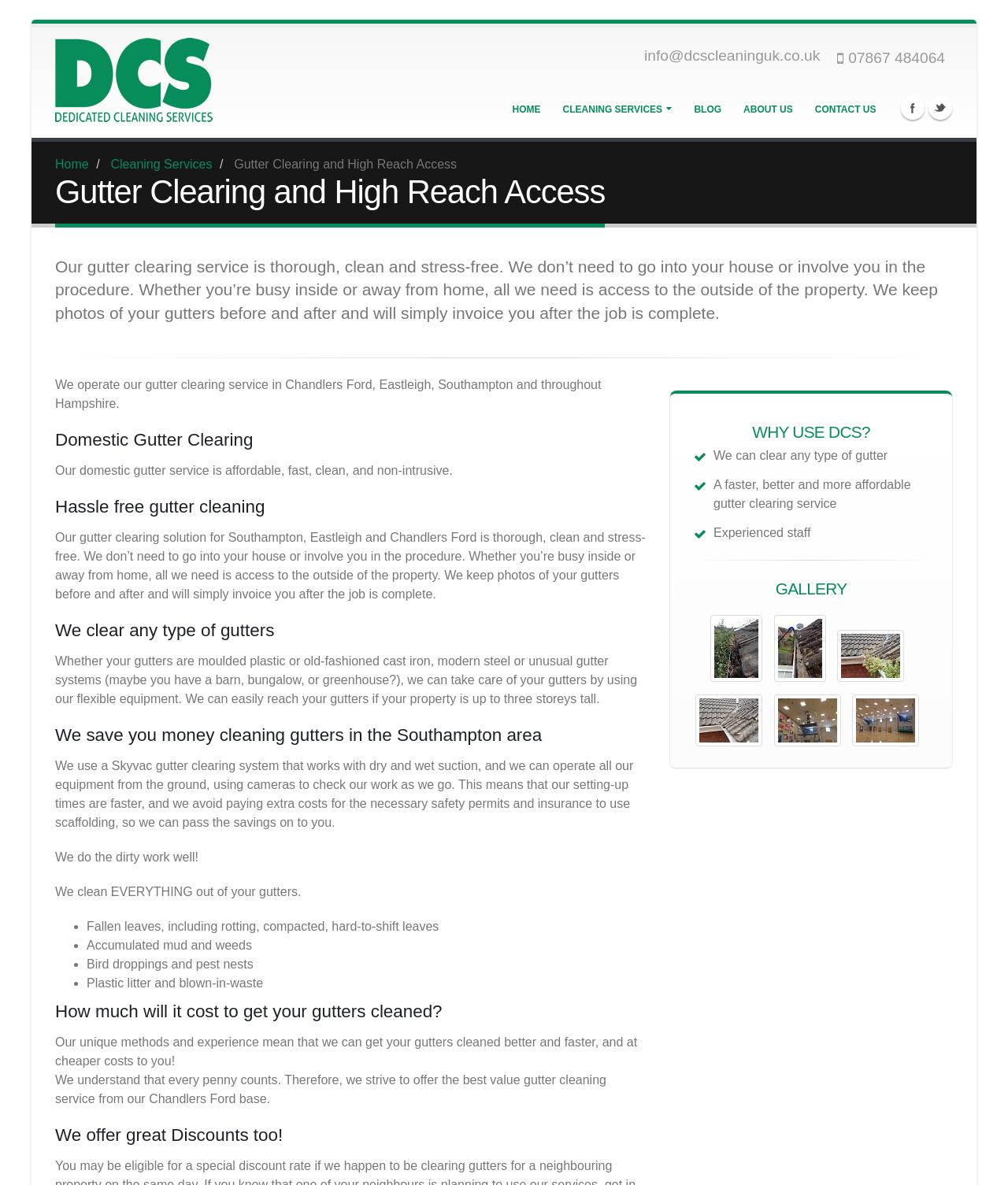Using the provided element description, identify the bounding box coordinates as (top-left x, top-left y, bottom-right x, bottom-right y). Ensure all values are between 0 and 1. Description: Blog

[0.678, 0.079, 0.726, 0.106]